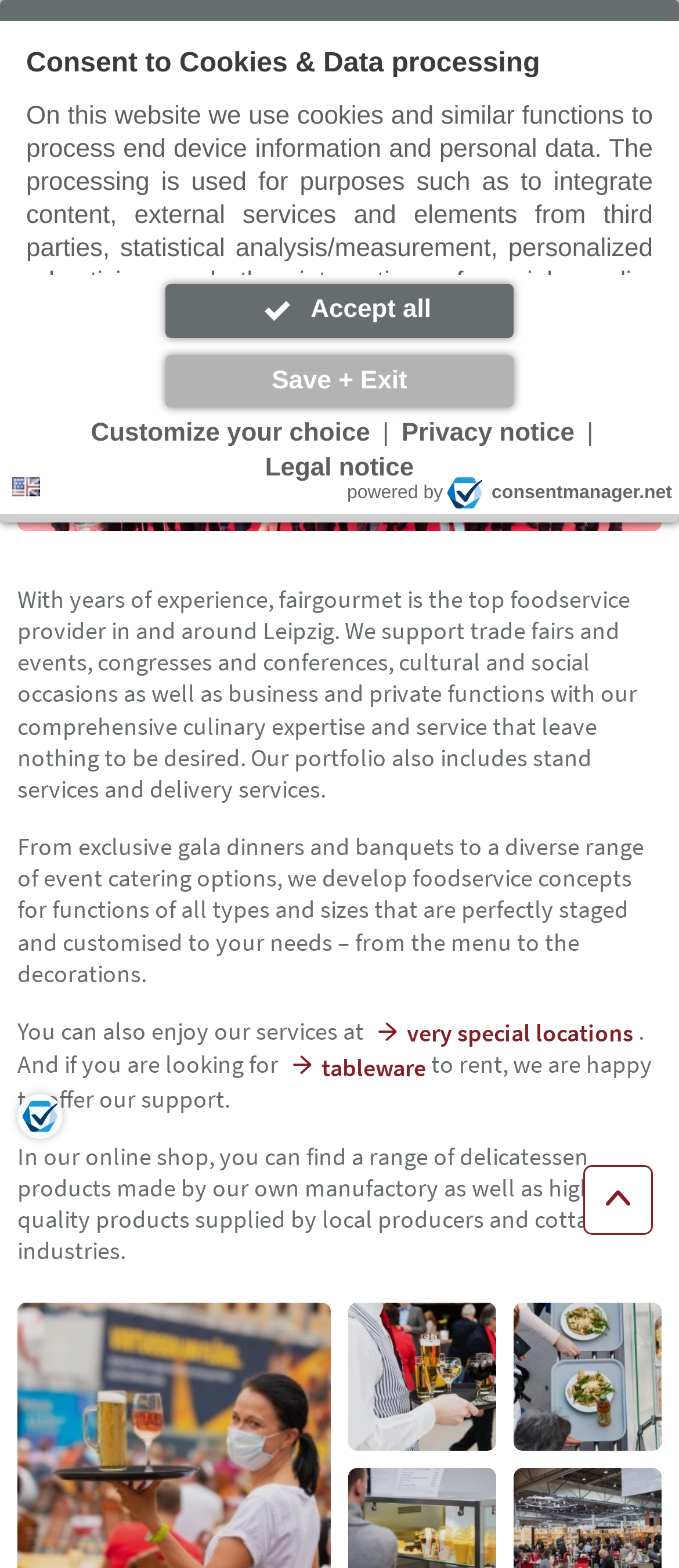Please give a concise answer to this question using a single word or phrase: 
What can be found in the company's online shop?

delicatessen products